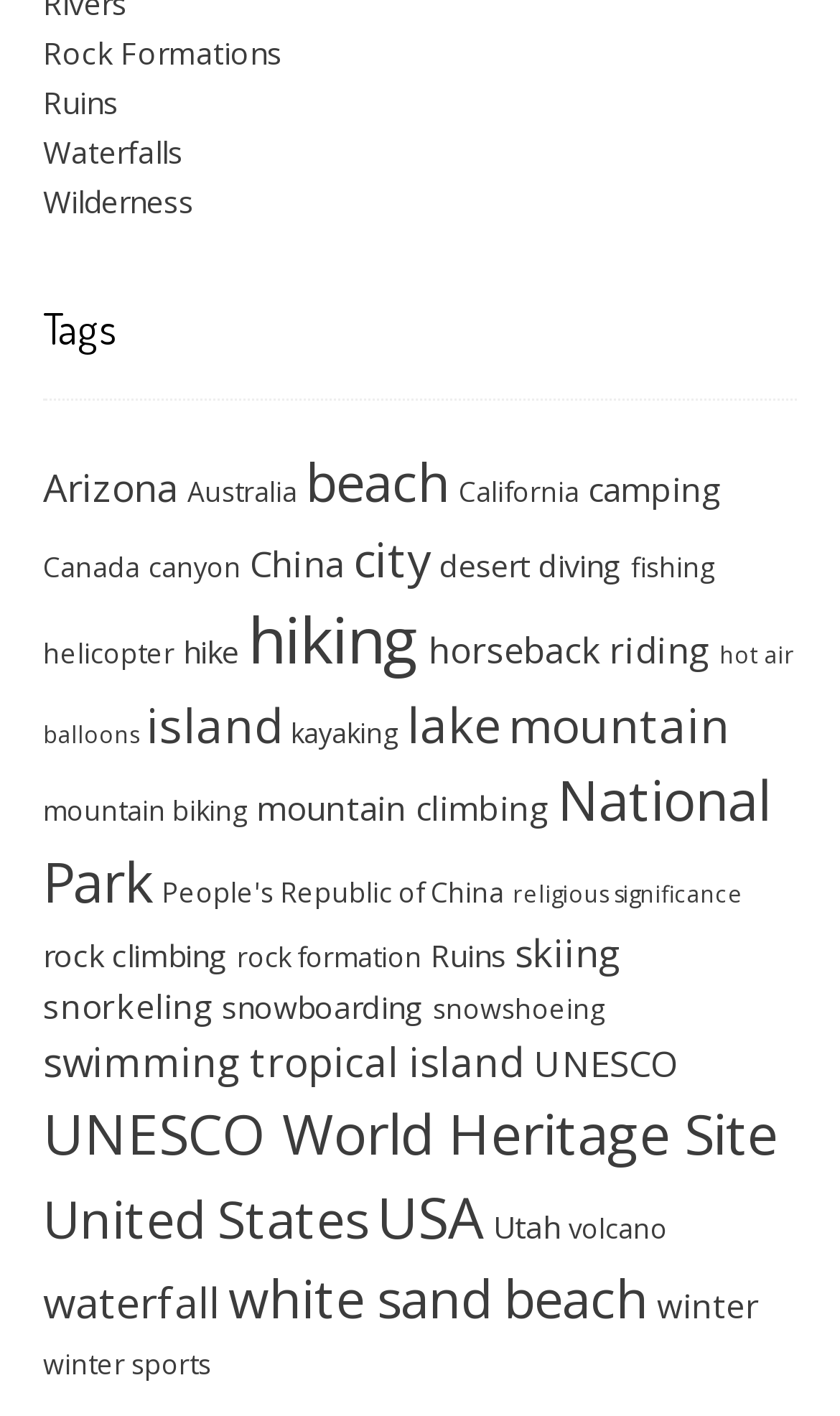Please specify the bounding box coordinates of the clickable region necessary for completing the following instruction: "Discover the 'hiking' activities". The coordinates must consist of four float numbers between 0 and 1, i.e., [left, top, right, bottom].

[0.295, 0.421, 0.5, 0.482]